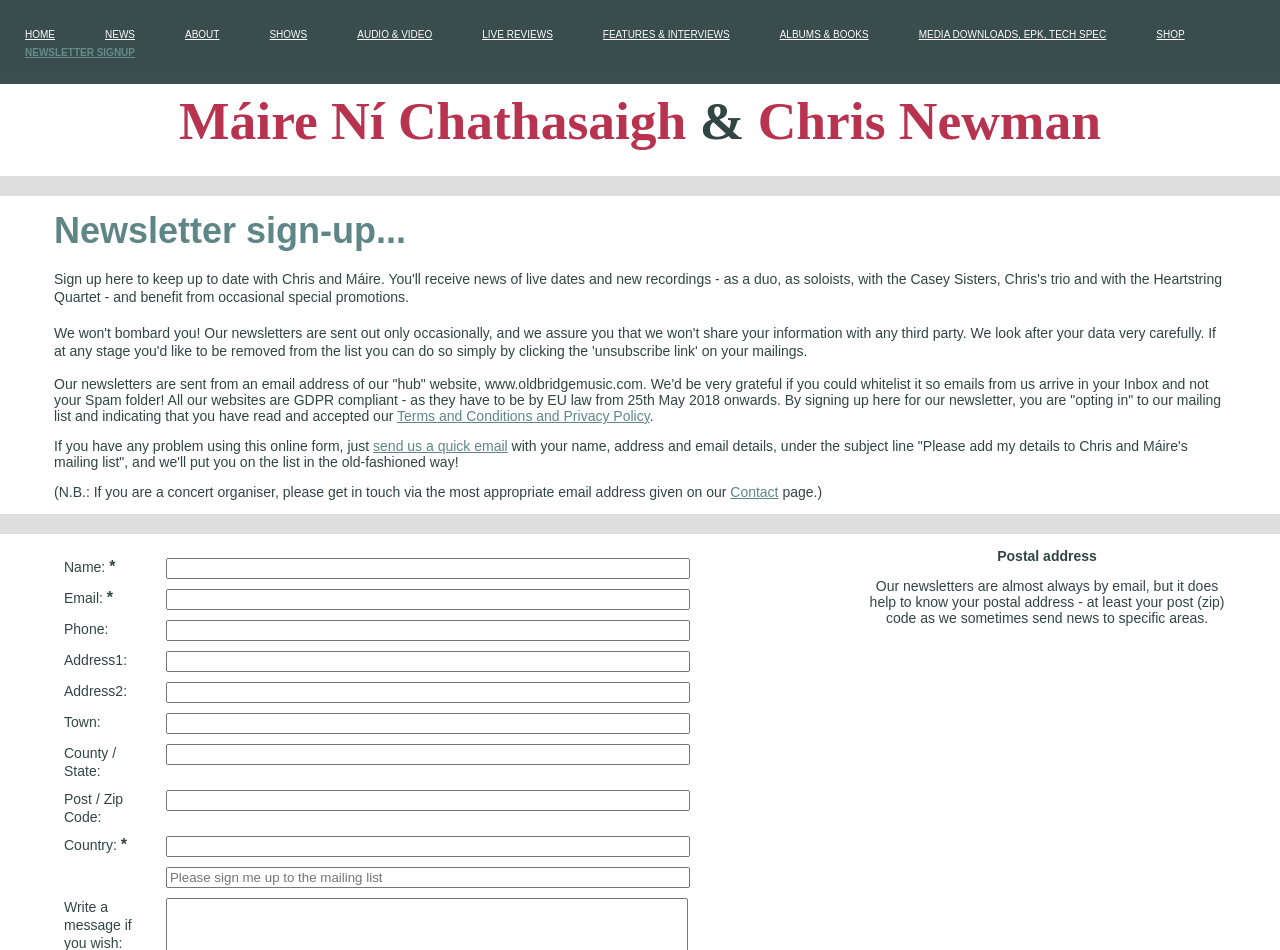Generate a thorough description of the webpage.

This webpage is a newsletter signup page for Máire Ní Chathasaigh and Chris Newman. At the top, there is a heading with their names. Below the heading, there is a navigation menu with links to various pages, including HOME, NEWS, ABOUT, SHOWS, AUDIO & VIDEO, LIVE REVIEWS, FEATURES & INTERVIEWS, ALBUMS & BOOKS, MEDIA DOWNLOADS, EPK, TECH SPEC, and SHOP.

On the left side of the page, there is a section with a heading "Newsletter" and a subheading "sign-up...". Below this, there is a paragraph of text explaining the purpose of the newsletter and how it is sent. The text also mentions that the website is GDPR compliant and provides a link to the Terms and Conditions and Privacy Policy.

Below this section, there is a form to sign up for the newsletter. The form has several fields, including Name, Email, Phone, Address1, Address2, Town, County / State, Post / Zip Code, and Country. Each field has a label and a text box to enter the information. The Email and Country fields are required.

At the bottom of the form, there is a checkbox to confirm that the user wants to sign up for the mailing list. There is also a note about concert organizers and a link to the Contact page.

On the right side of the page, there is a section with a heading "Postal address" and a paragraph of text explaining why the postal address is needed.